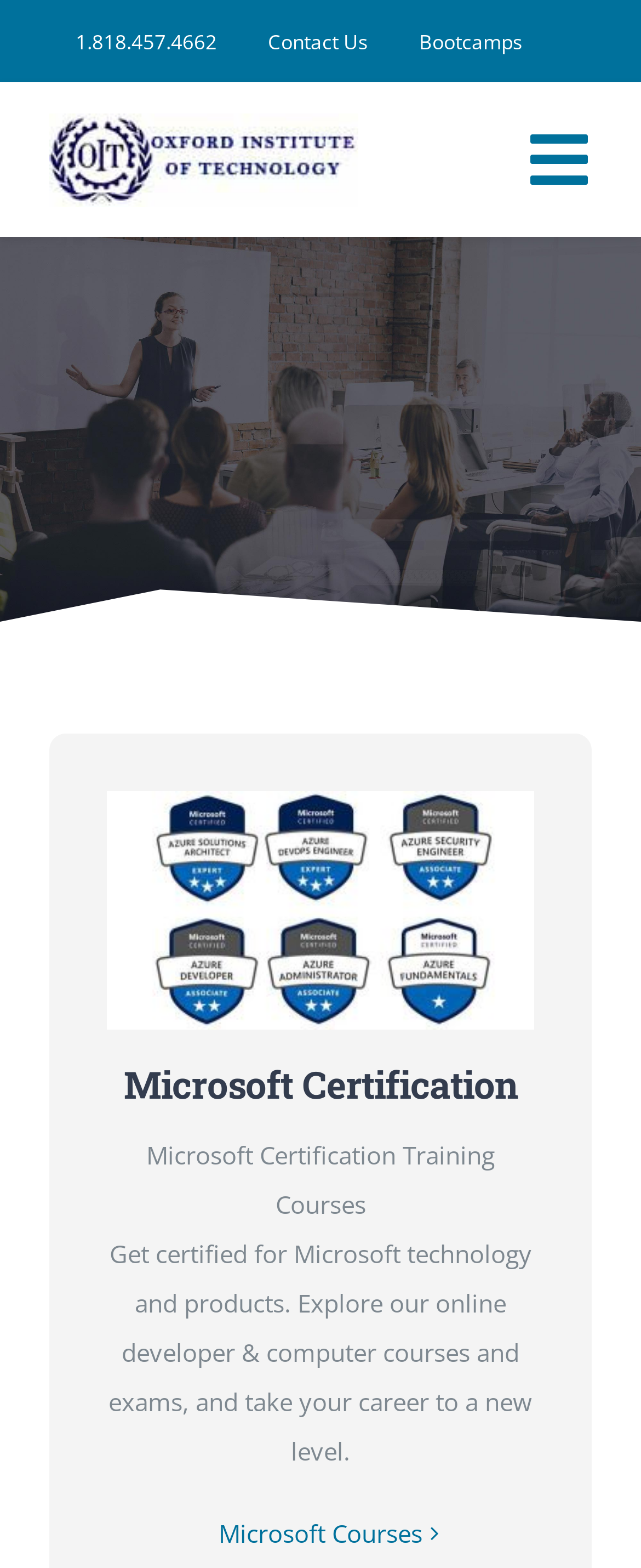What is the phone number to contact?
Could you answer the question with a detailed and thorough explanation?

I found the phone number by looking at the navigation menu 'University Top Secondary Menu' where there is a link '1.818.457.4662' which is likely the contact phone number.